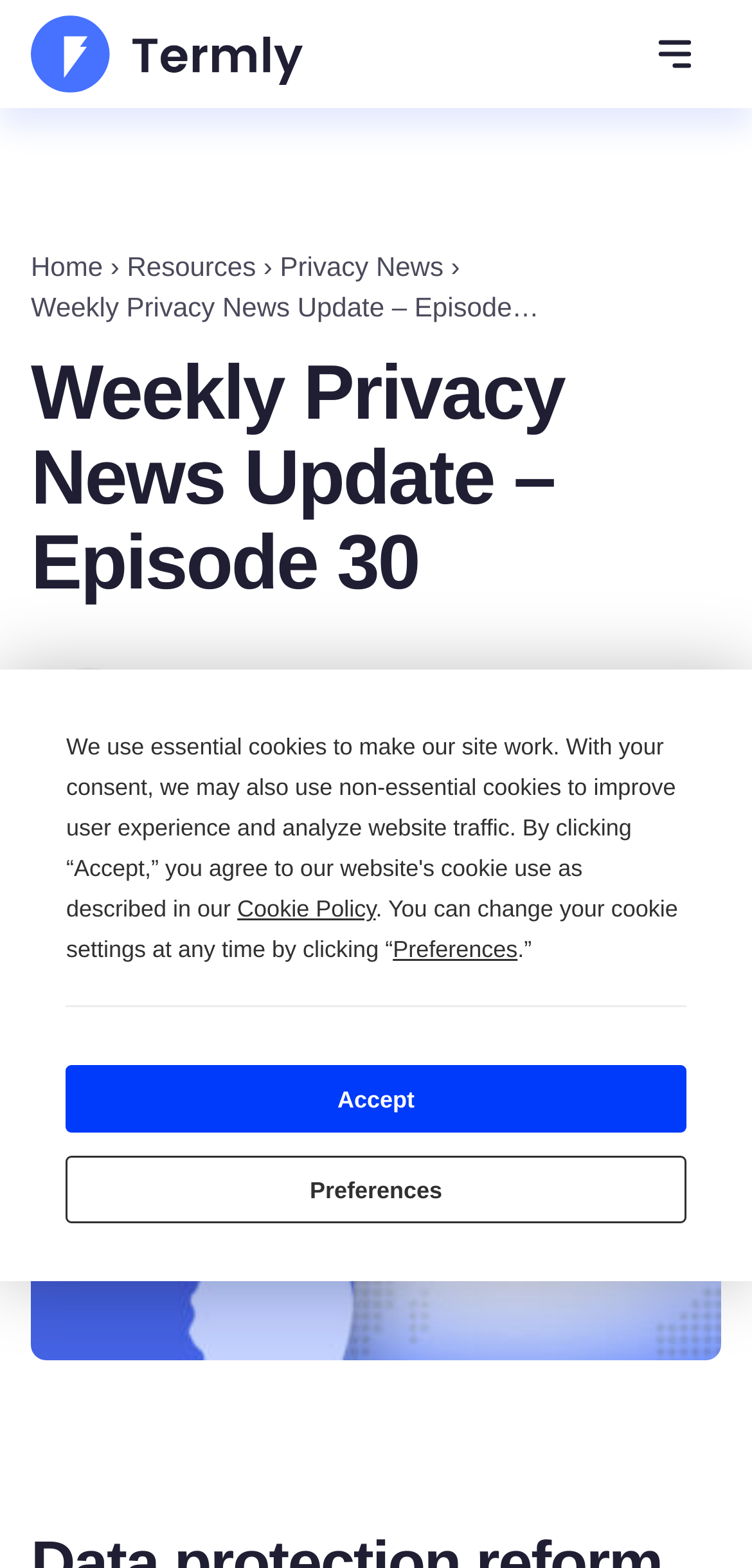Given the element description "Resources", identify the bounding box of the corresponding UI element.

[0.169, 0.158, 0.34, 0.183]